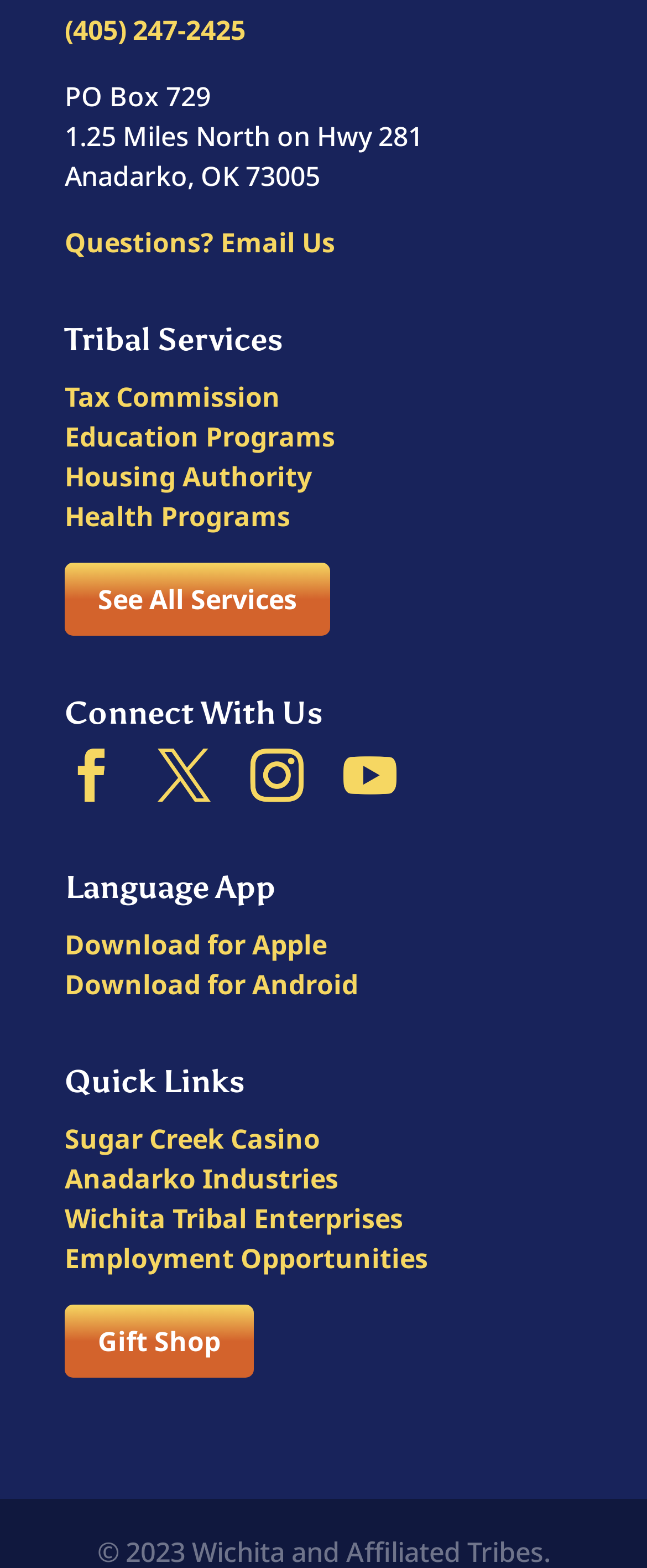Provide a one-word or short-phrase answer to the question:
How many quick links are there?

5